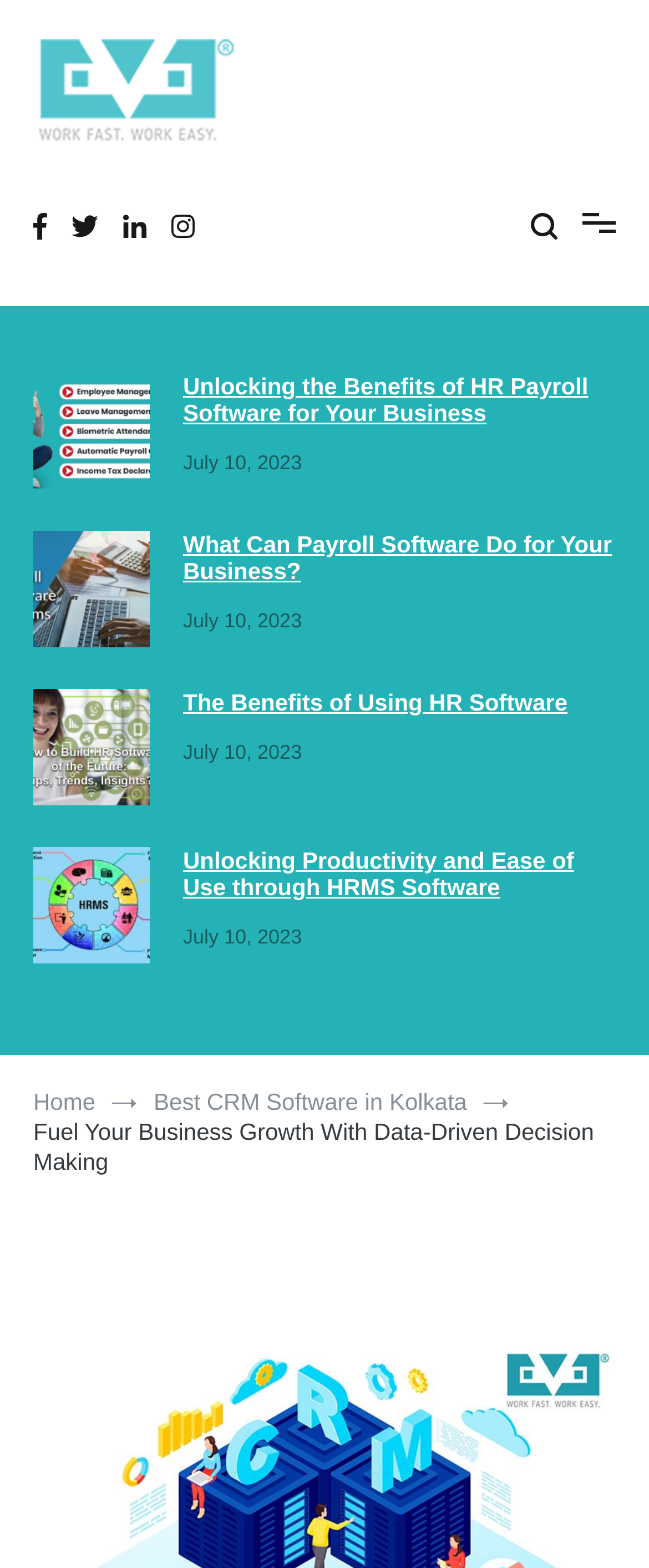From the webpage screenshot, identify the region described by eve24hrs. Provide the bounding box coordinates as (top-left x, top-left y, bottom-right x, bottom-right y), with each value being a floating point number between 0 and 1.

[0.051, 0.106, 0.285, 0.131]